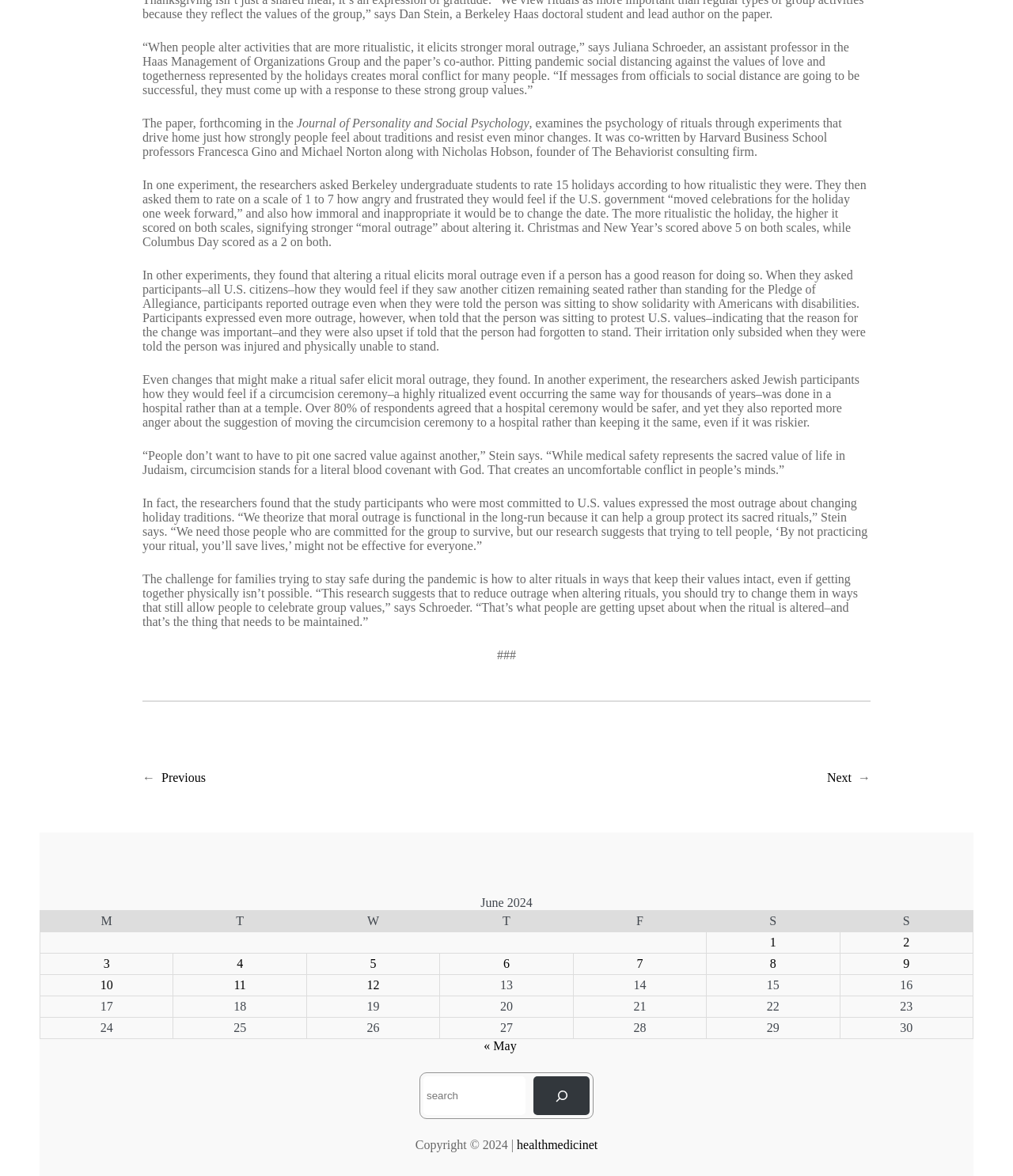Bounding box coordinates are specified in the format (top-left x, top-left y, bottom-right x, bottom-right y). All values are floating point numbers bounded between 0 and 1. Please provide the bounding box coordinate of the region this sentence describes: Previous

[0.159, 0.655, 0.203, 0.667]